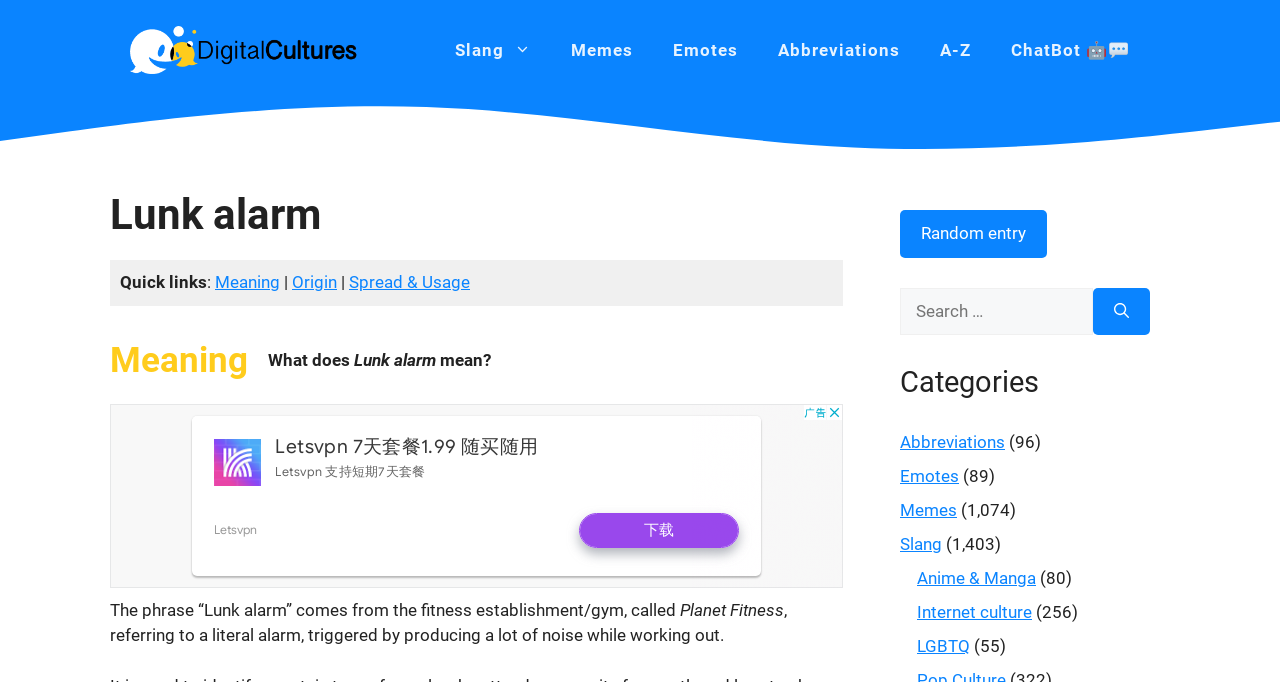Please answer the following question using a single word or phrase: 
What is the purpose of the 'Random entry' button?

To show a random entry